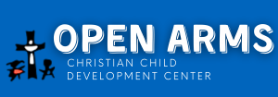What is the purpose of the graphic element on the left side?
Analyze the image and provide a thorough answer to the question.

The graphic element on the left side, possibly representing children or family, symbolizes the nurturing and community-focused environment of the center, as described in the caption.